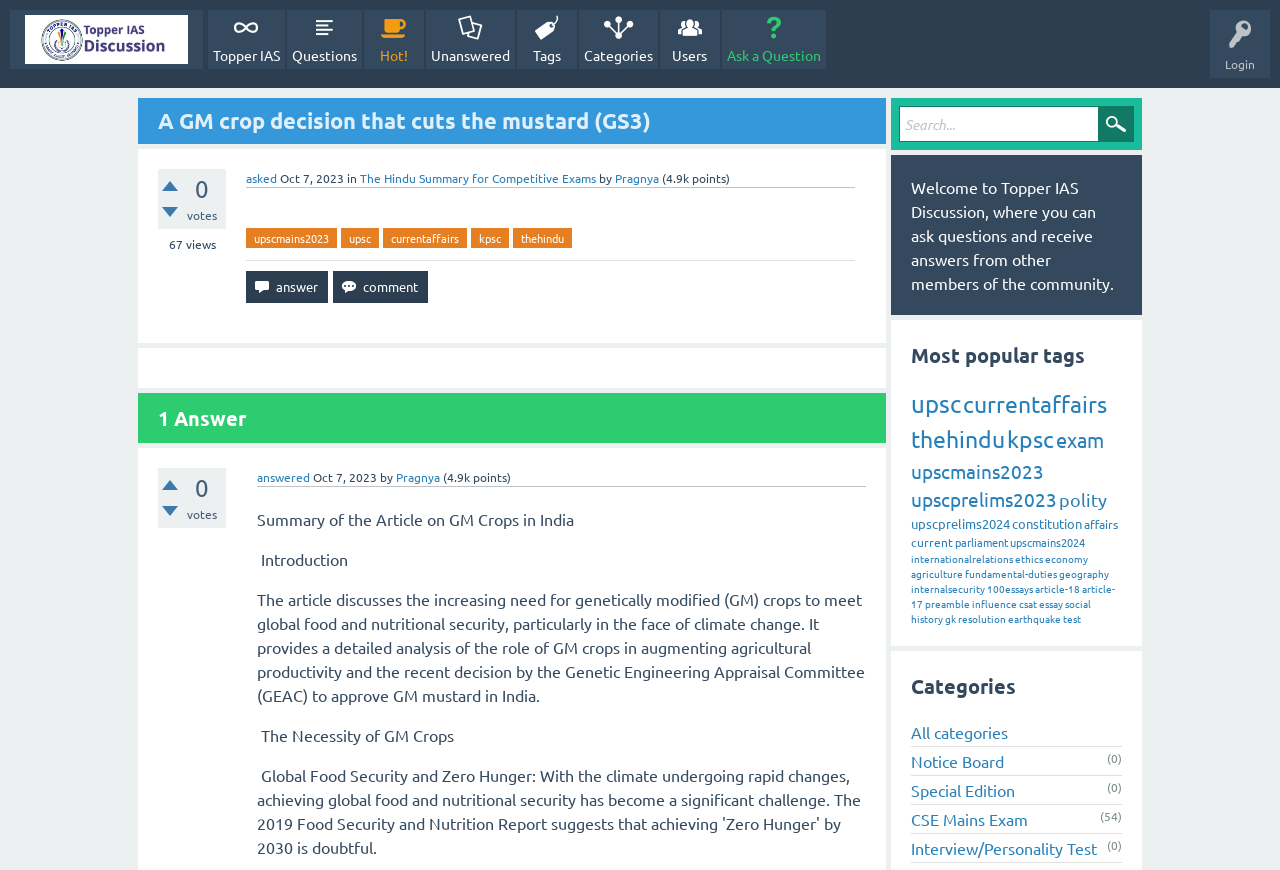Explain the contents of the webpage comprehensively.

This webpage is a discussion forum focused on competitive exams, specifically the Indian Administrative Service (IAS) exam. At the top, there is a login button and a link to the "Topper IAS Discussion" website. Below this, there are several links to different categories, including "Questions", "Hot!", "Unanswered", "Tags", "Categories", and "Users". 

The main content of the page is a discussion thread about a GM crop decision, with a heading that reads "A GM crop decision that cuts the mustard (GS3)". There are buttons to increase or decrease the font size, and a link to ask a question. Below this, there is information about the post, including the number of votes, views, and when it was asked. The post is categorized under "The Hindu Summary for Competitive Exams" and has several tags, including "upscmains2023", "upsc", "currentaffairs", and "thehindu".

The post itself is a summary of an article about genetically modified (GM) crops in India, discussing their increasing need to meet global food and nutritional security, particularly in the face of climate change. The article provides a detailed analysis of the role of GM crops in augmenting agricultural productivity and the recent decision by the Genetic Engineering Appraisal Committee (GEAC) to approve GM mustard in India.

Below the post, there is a section with buttons to answer or comment on the question. There is also a section showing one answer to the question, with information about the answerer and the time it was answered.

On the right side of the page, there is a search bar and a welcome message. Below this, there is a section showing the most popular tags, including "upsc", "currentaffairs", "thehindu", and "kpsc".